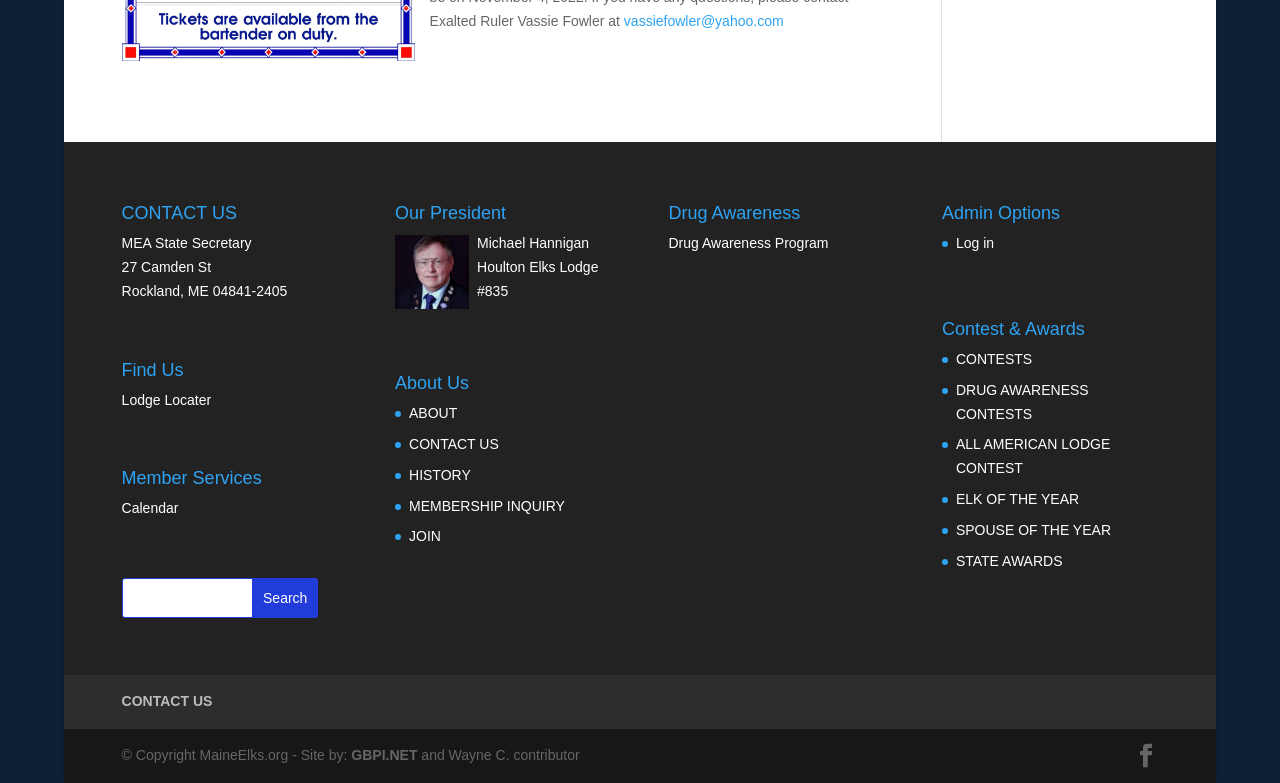Extract the bounding box coordinates for the HTML element that matches this description: "Critical Speculation". The coordinates should be four float numbers between 0 and 1, i.e., [left, top, right, bottom].

None